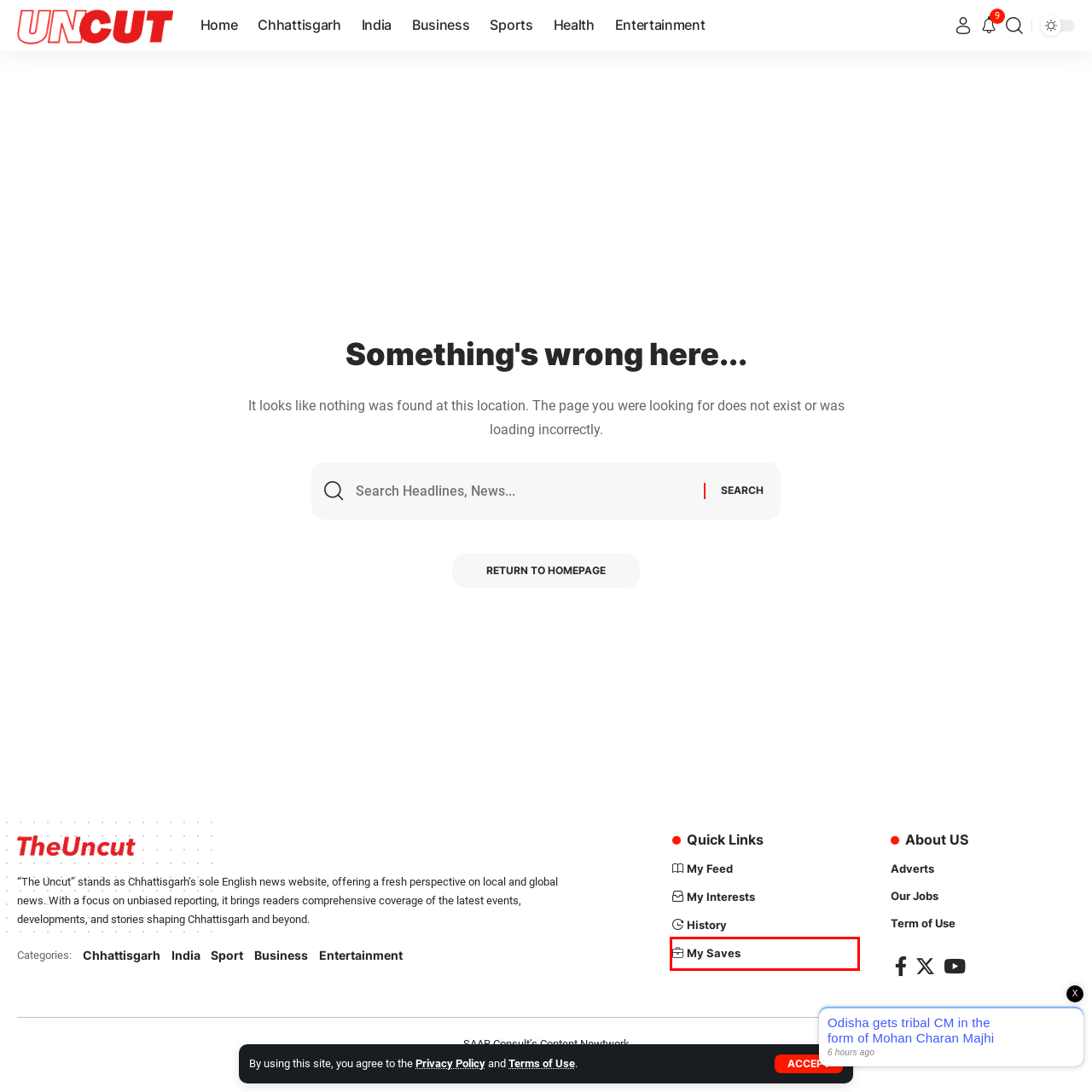Take a look at the provided webpage screenshot featuring a red bounding box around an element. Select the most appropriate webpage description for the page that loads after clicking on the element inside the red bounding box. Here are the candidates:
A. Health - The Uncut
B. Sports - The Uncut
C. Entertainment - The Uncut
D. My Feed - The Uncut
E. Business - The Uncut
F. My Saves - The Uncut
G. History - The Uncut
H. My Interests - The Uncut

F